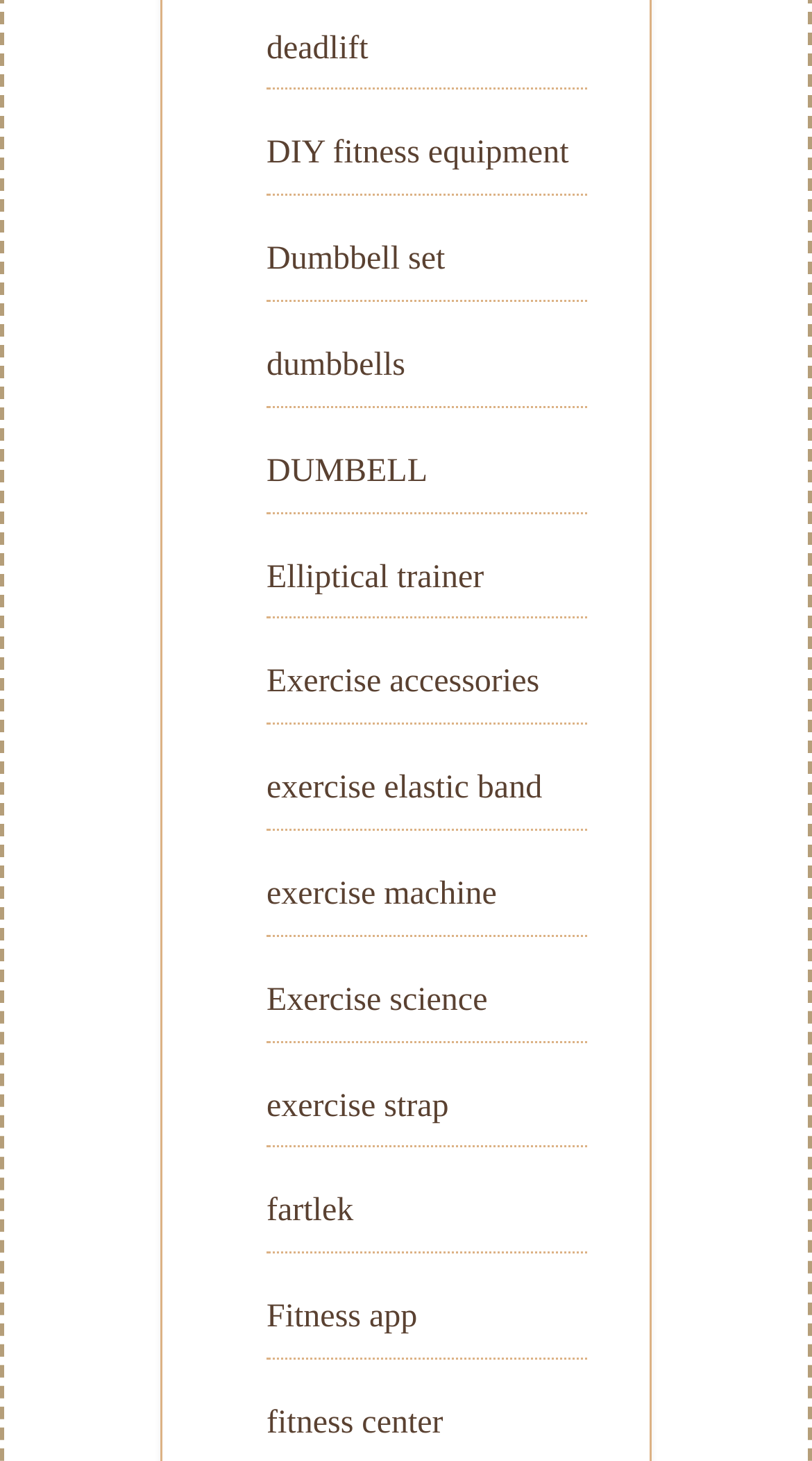Please provide the bounding box coordinates for the UI element as described: "fartlek". The coordinates must be four floats between 0 and 1, represented as [left, top, right, bottom].

[0.328, 0.817, 0.435, 0.841]